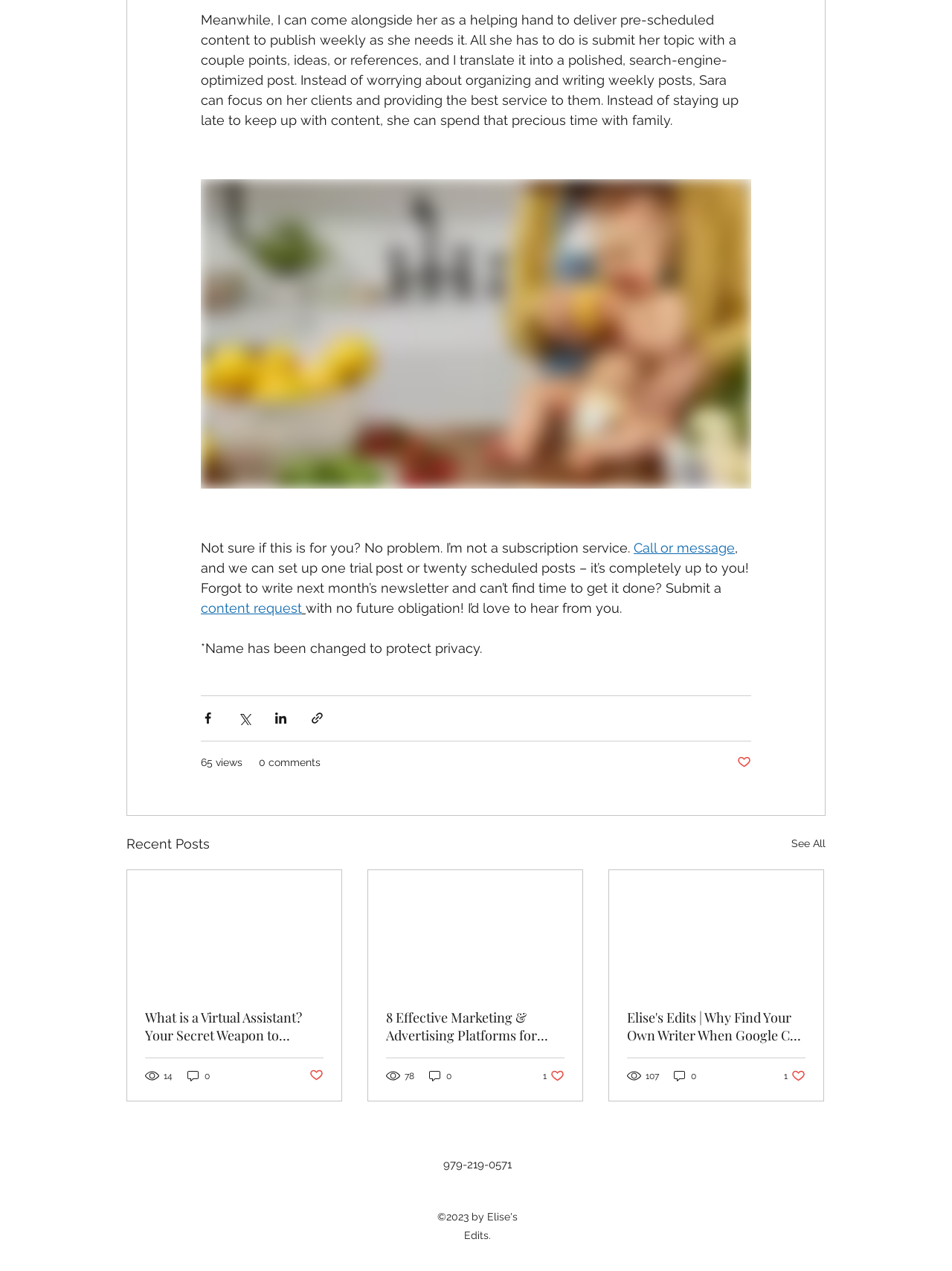Can you give a detailed response to the following question using the information from the image? How many views does the first article have?

The first article has 65 views, as indicated by the text '65 views' below the article.